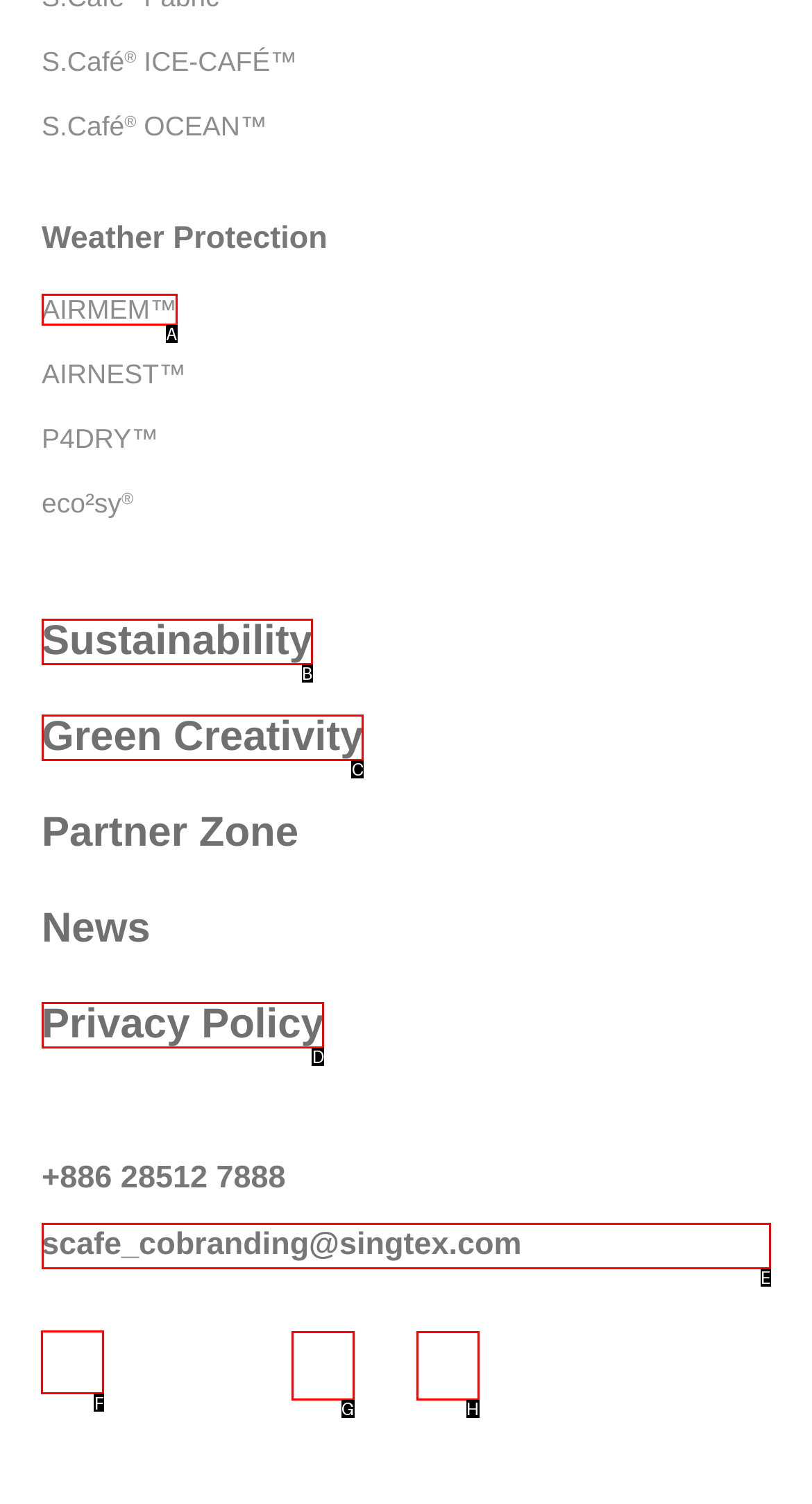Tell me which option I should click to complete the following task: Follow scafe on facebook Answer with the option's letter from the given choices directly.

F